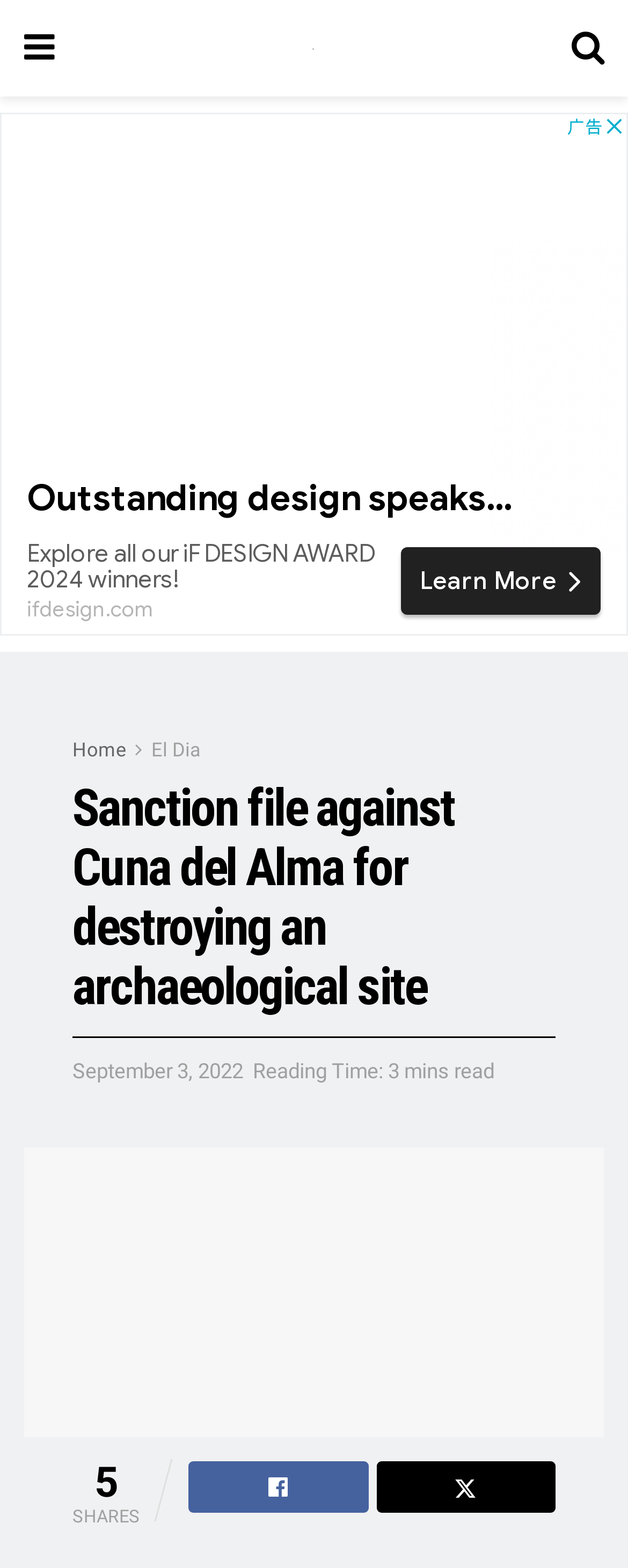Please answer the following question using a single word or phrase: What is the reading time of the article?

3 mins read